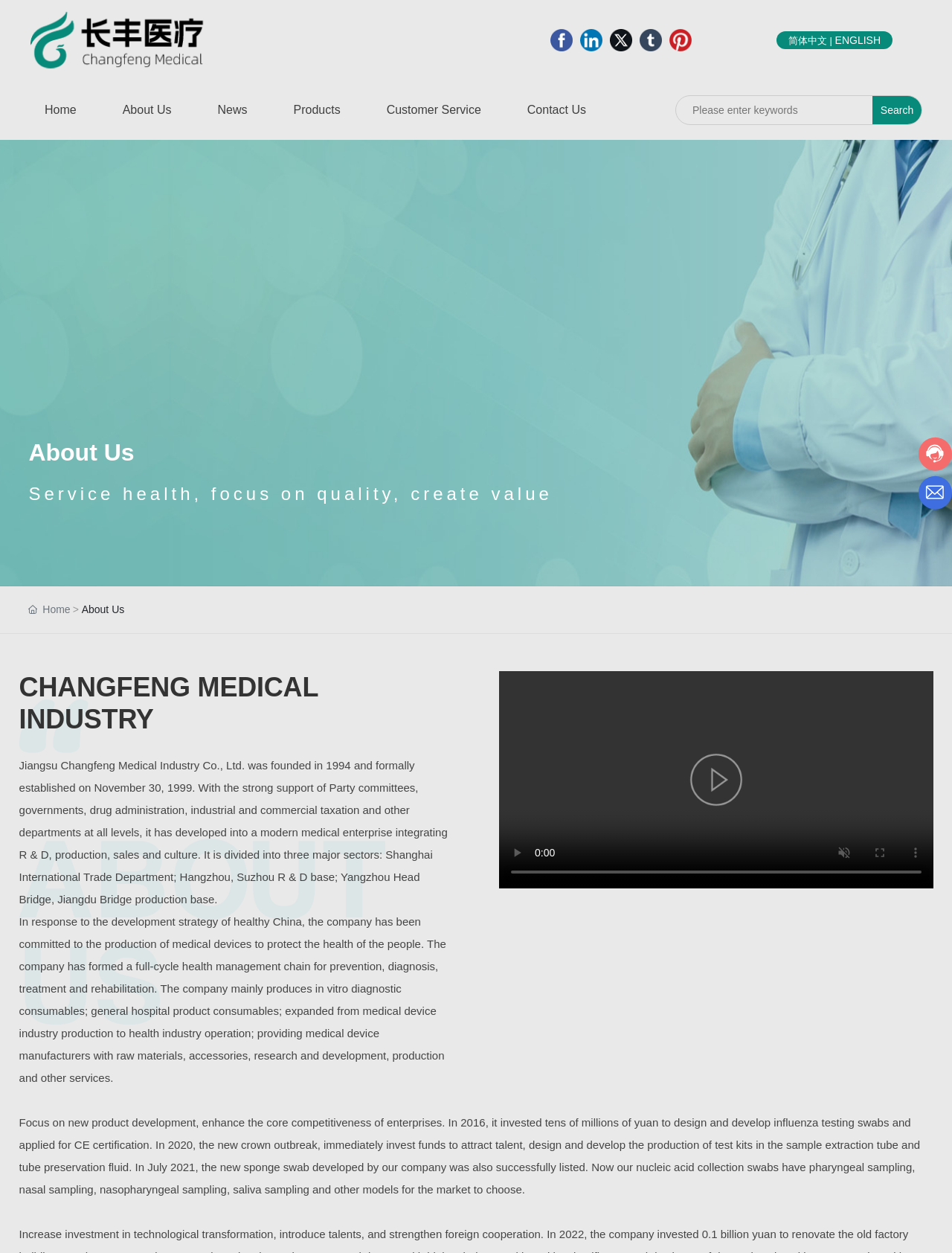Pinpoint the bounding box coordinates of the clickable area necessary to execute the following instruction: "Click the Tempo Stand logo". The coordinates should be given as four float numbers between 0 and 1, namely [left, top, right, bottom].

None